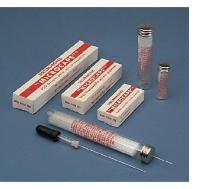Give a thorough caption of the image, focusing on all visible elements.

The image displays various components related to micropipette usage, prominently featuring a micropipette with a transparent barrel and needle attached, along with several labeled storage vials and boxes. The micropipette is designed for high-precision liquid handling, ideal for nanoliter microinjection tasks. The packaging is branded with "MICROCAP," indicating the product line. The assortment of vials showcases different sizes, catering to various laboratory applications. The backdrop is a blue surface, which enhances the visibility of the products, making them appear professional and suitable for scientific research. This setup reflects the tools necessary for meticulous pipetting and microinjection processes in a laboratory setting.